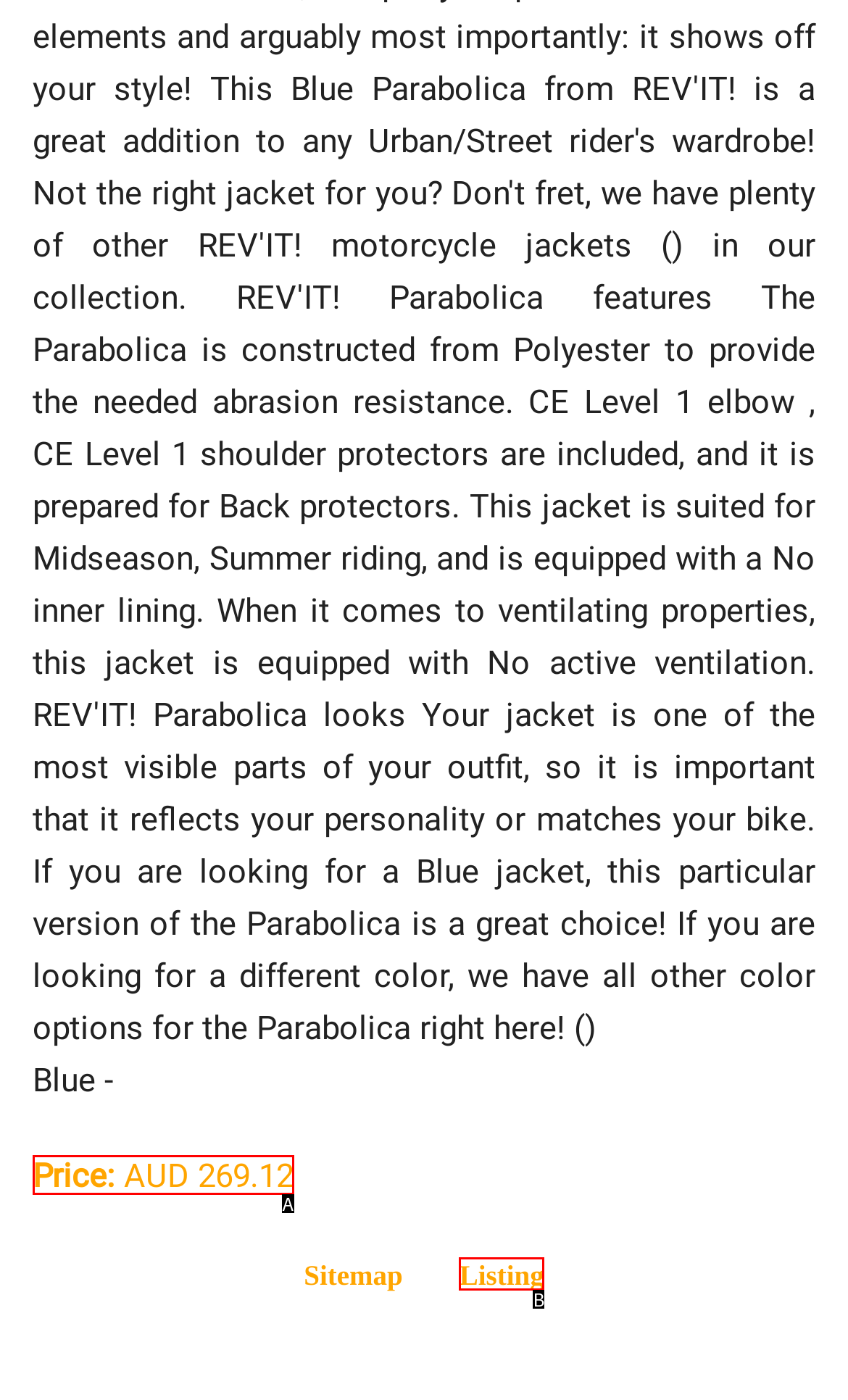From the provided options, which letter corresponds to the element described as: Price: AUD 269.12
Answer with the letter only.

A